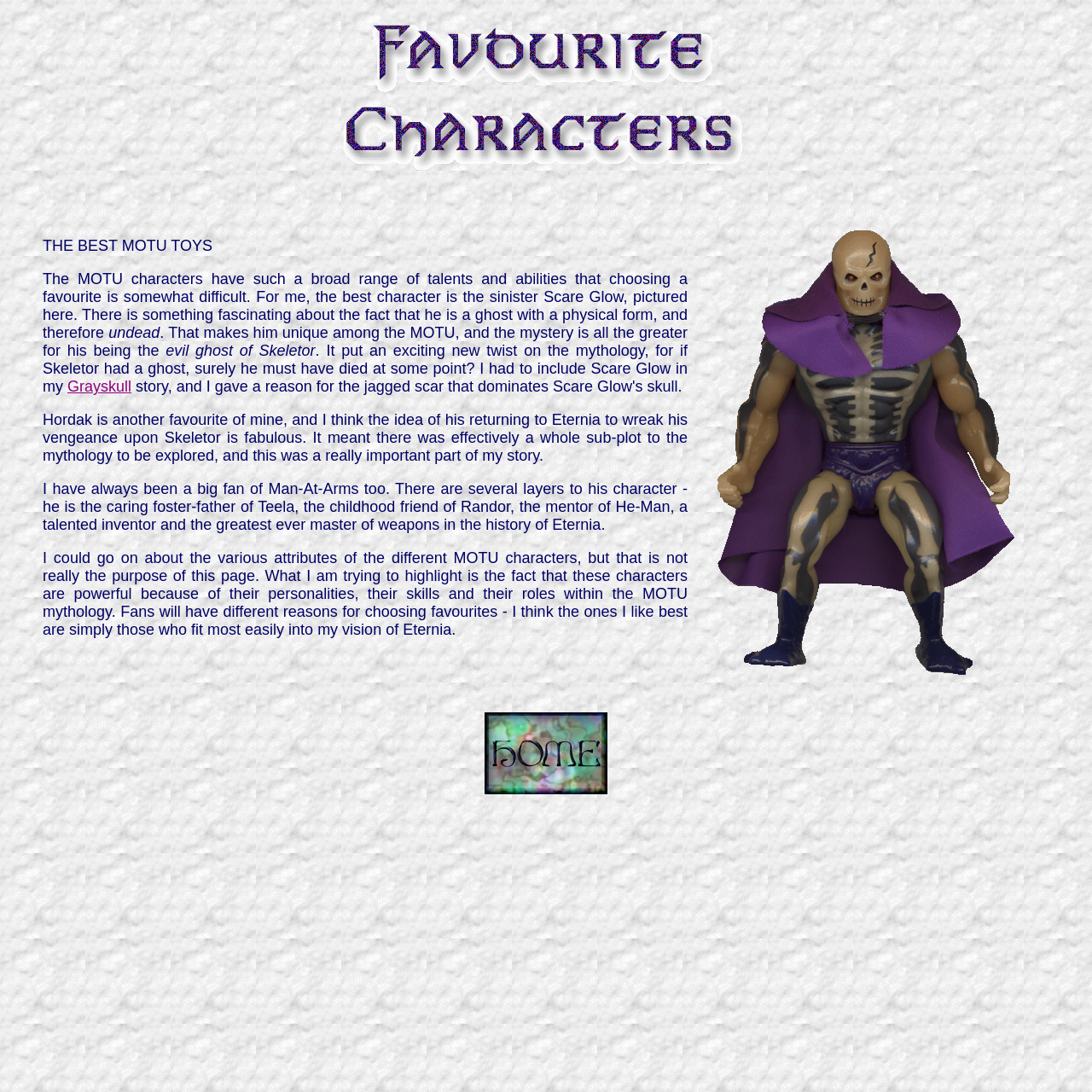Reply to the question with a single word or phrase:
How many images are on this webpage?

3